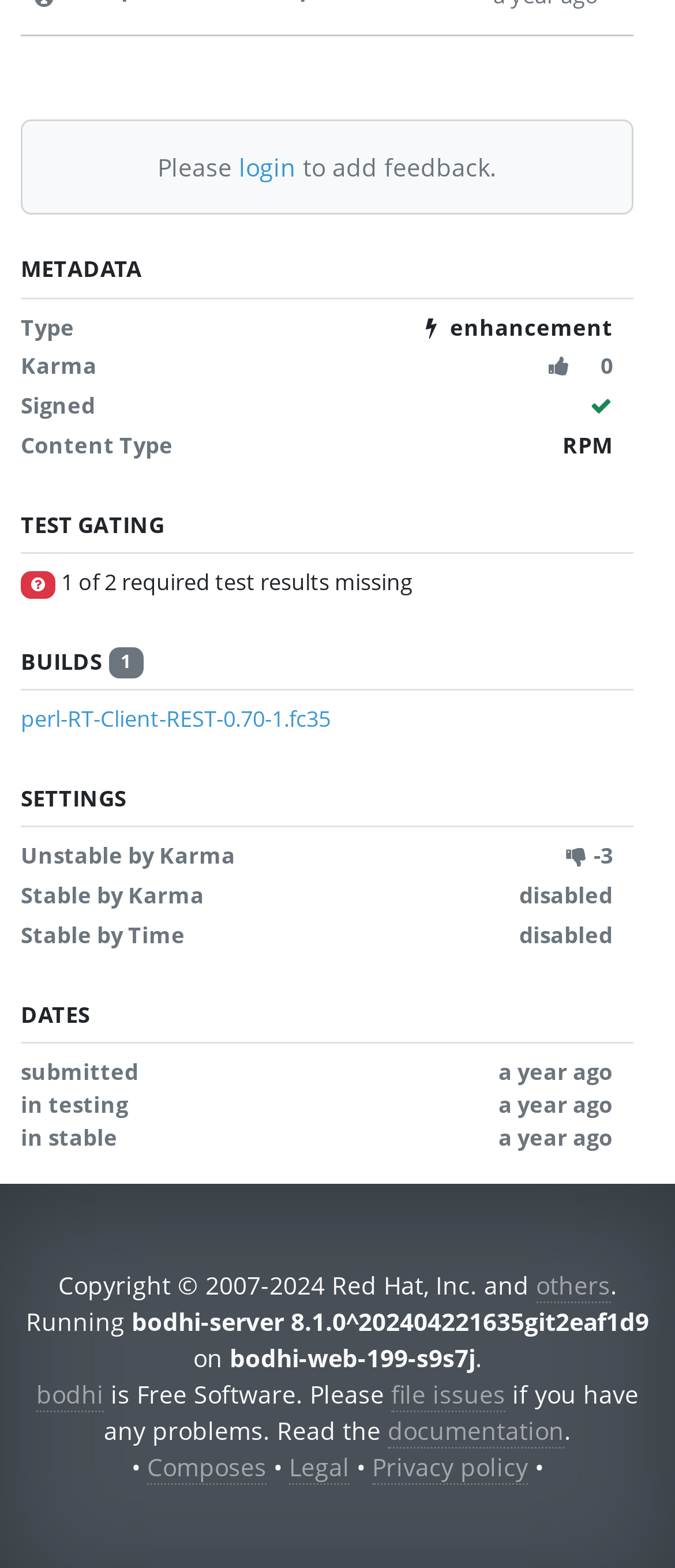How many required test results are missing?
From the details in the image, provide a complete and detailed answer to the question.

I found the answer by looking at the 'TEST GATING' section, which is located in the middle of the webpage. The corresponding link text is '1 of 2 required test results missing'.